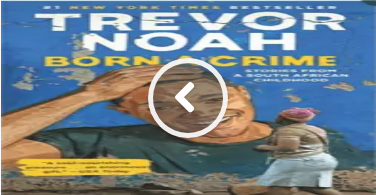Can you look at the image and give a comprehensive answer to the question:
What is the background color of the cover?

The background color of the cover is blue, which strikingly contrasts with the earthy tones of the figures, creating a compelling visual that captures the essence of Trevor Noah's story.